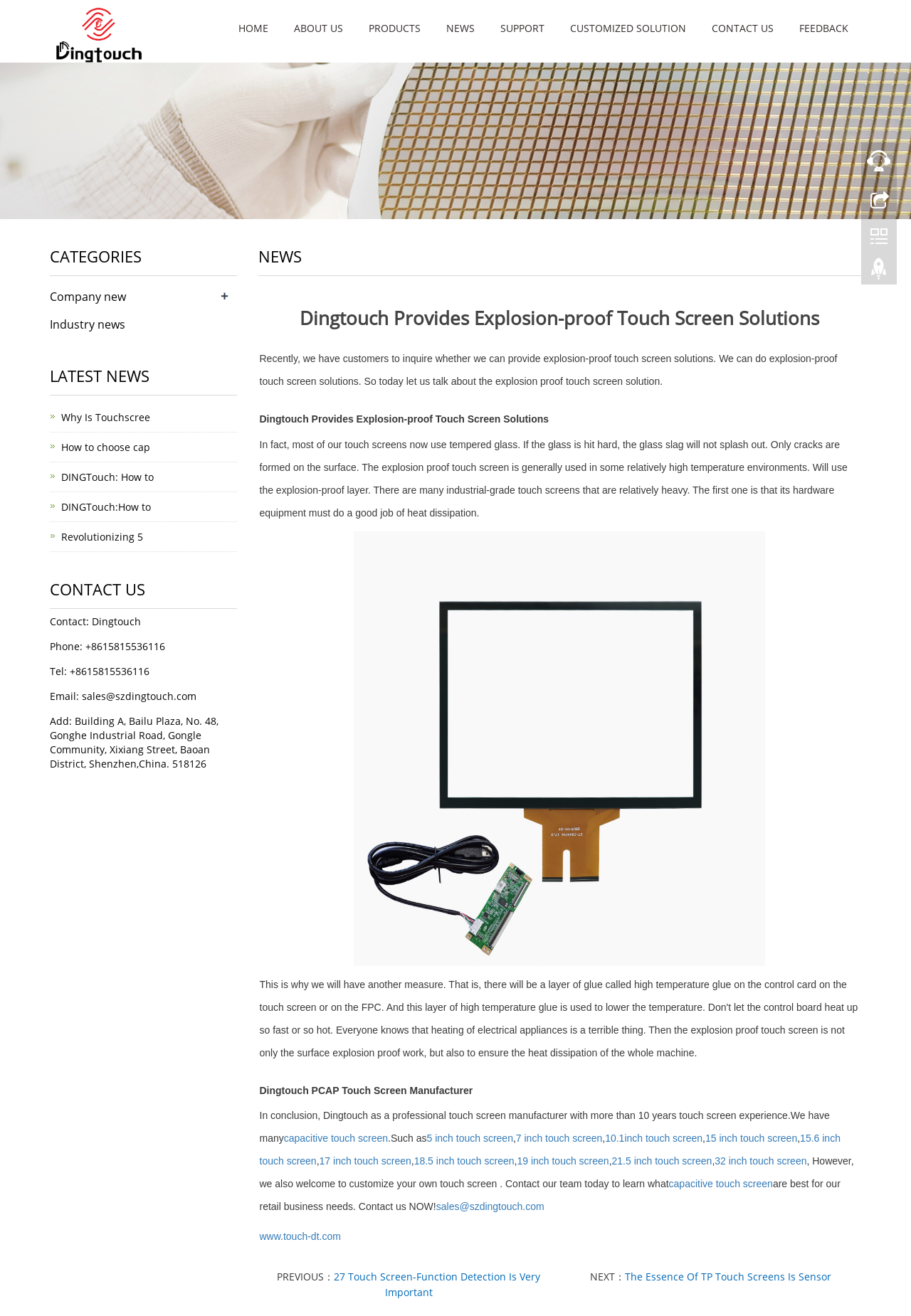Please determine the bounding box coordinates for the element with the description: "5 inch touch screen".

[0.468, 0.859, 0.563, 0.87]